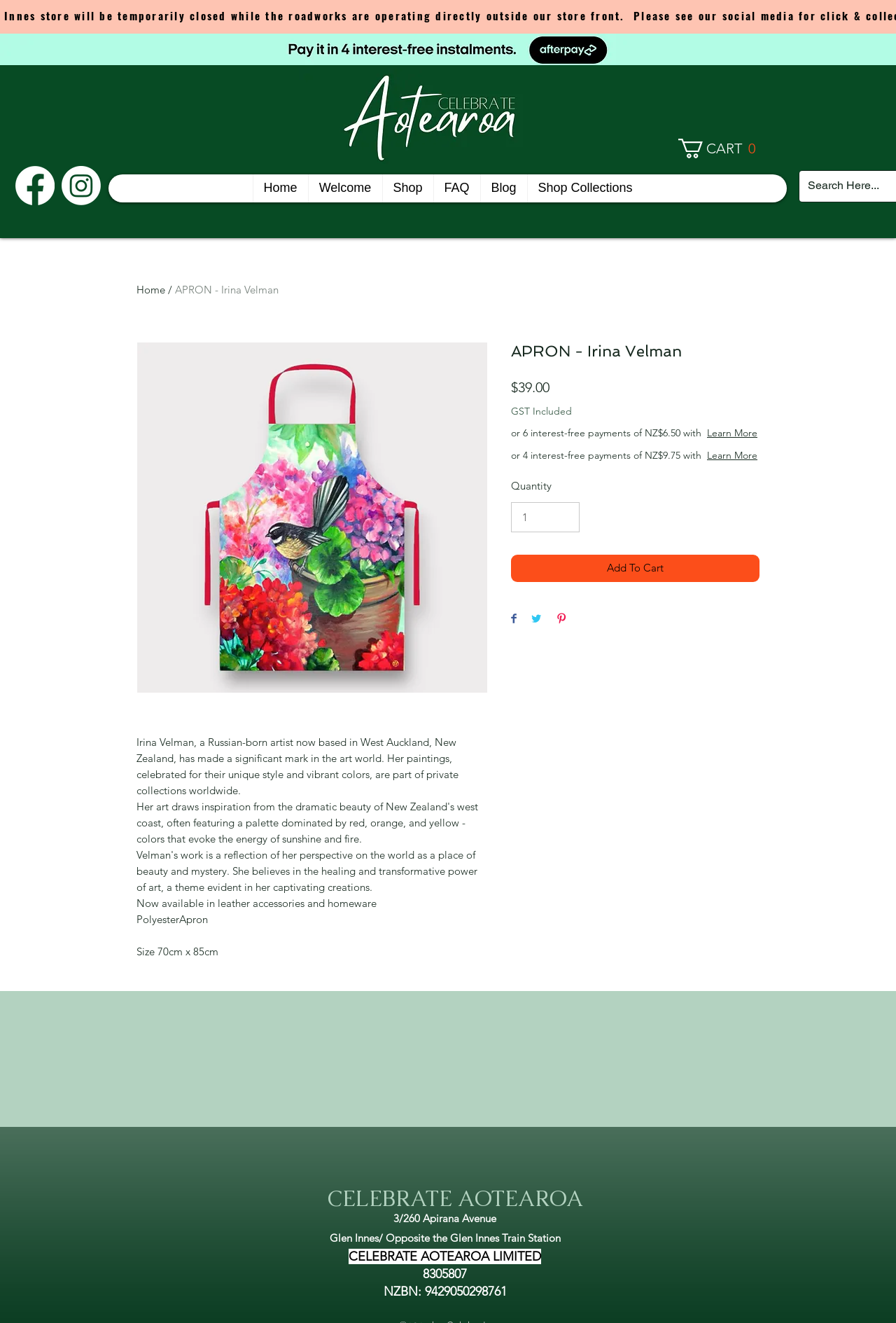What is the artist's name?
Provide a detailed and extensive answer to the question.

The artist's name is mentioned in the text 'Irina Velman, a Russian-born artist now based in West Auckland, New Zealand, has made a significant mark in the art world.'